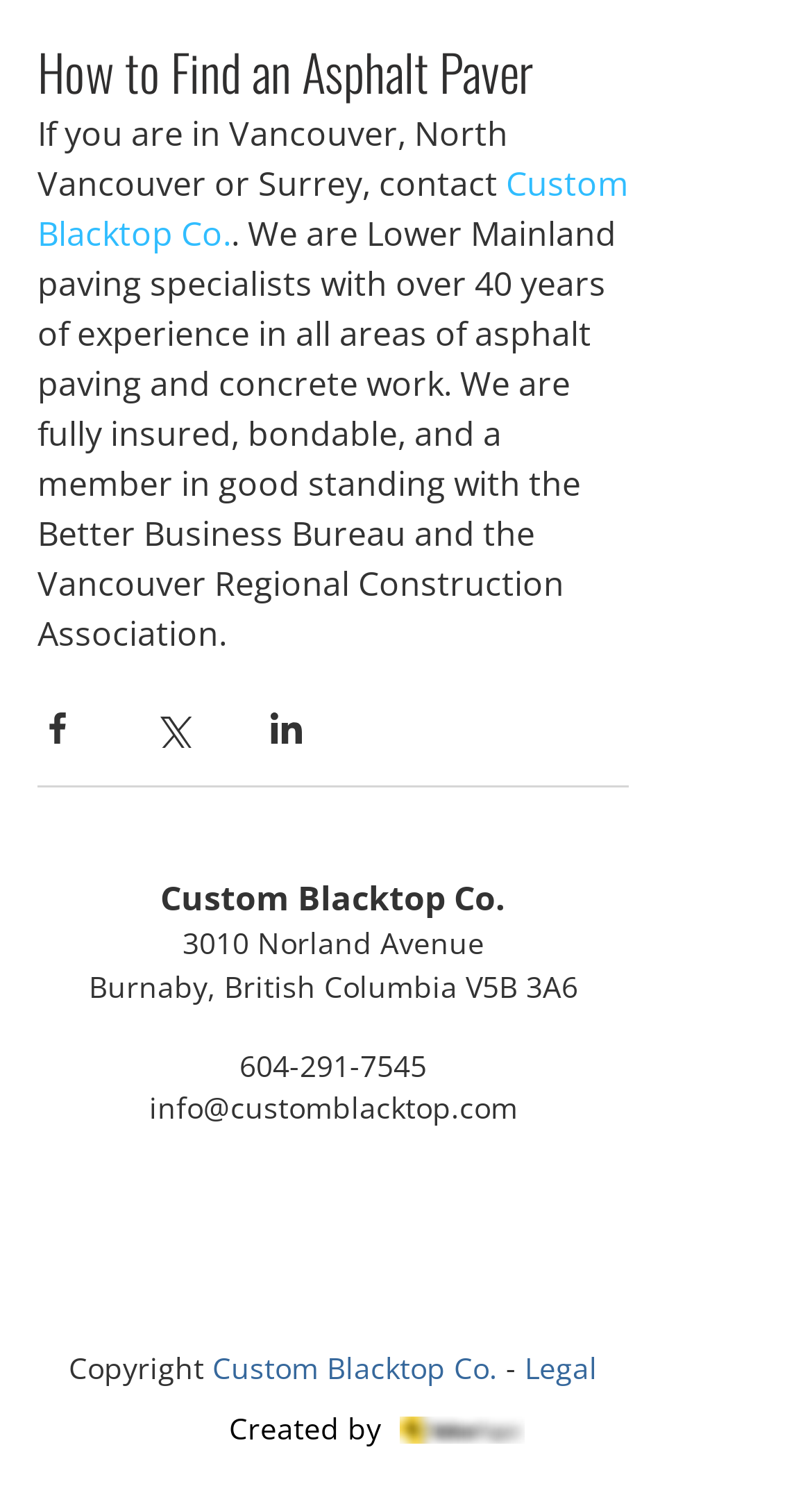Analyze the image and answer the question with as much detail as possible: 
What is the company name?

The company name can be found in the heading and multiple times in the body of the webpage, specifically in the text 'How to Find an Asphalt Paver' and in the address section.